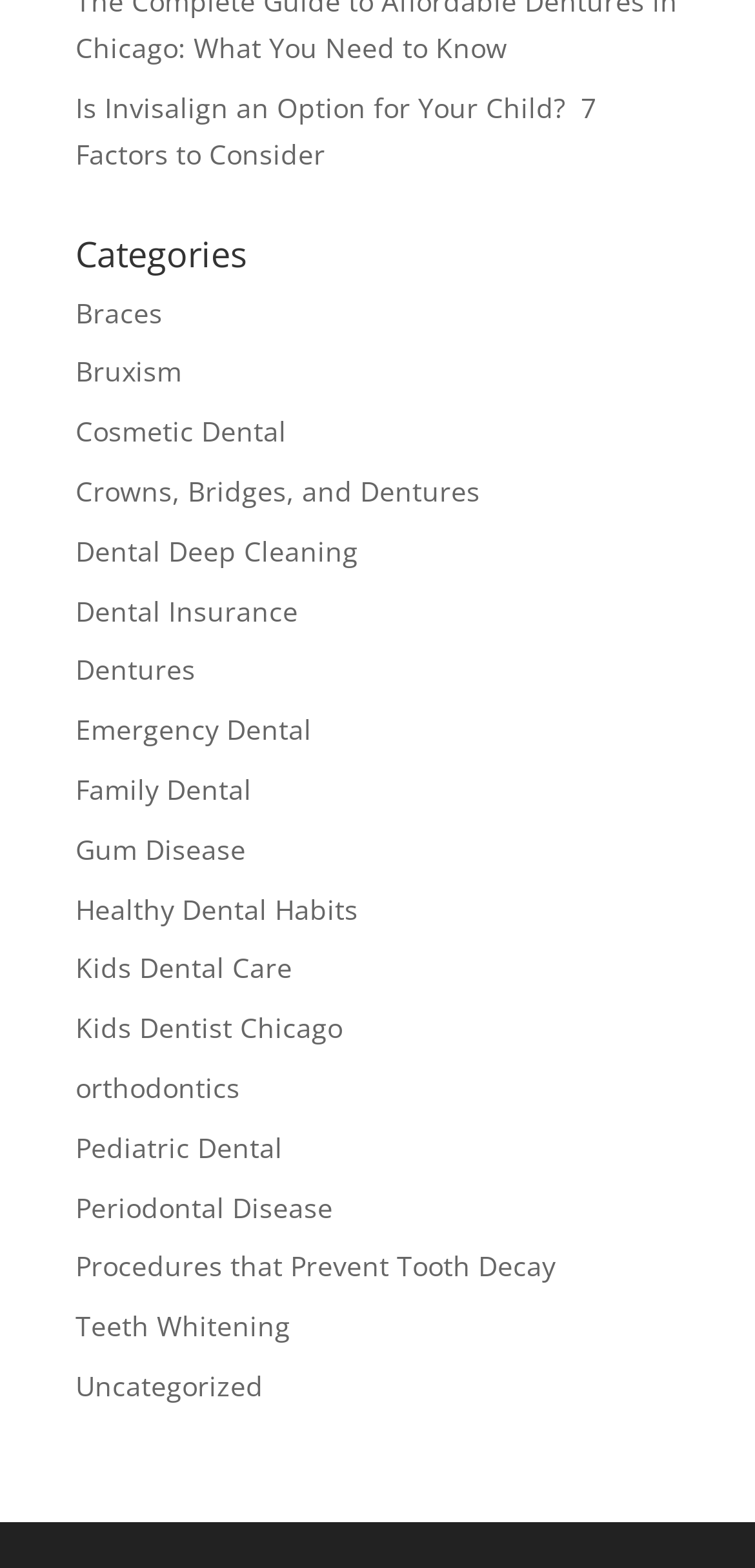Determine the bounding box coordinates (top-left x, top-left y, bottom-right x, bottom-right y) of the UI element described in the following text: Procedures that Prevent Tooth Decay

[0.1, 0.796, 0.736, 0.819]